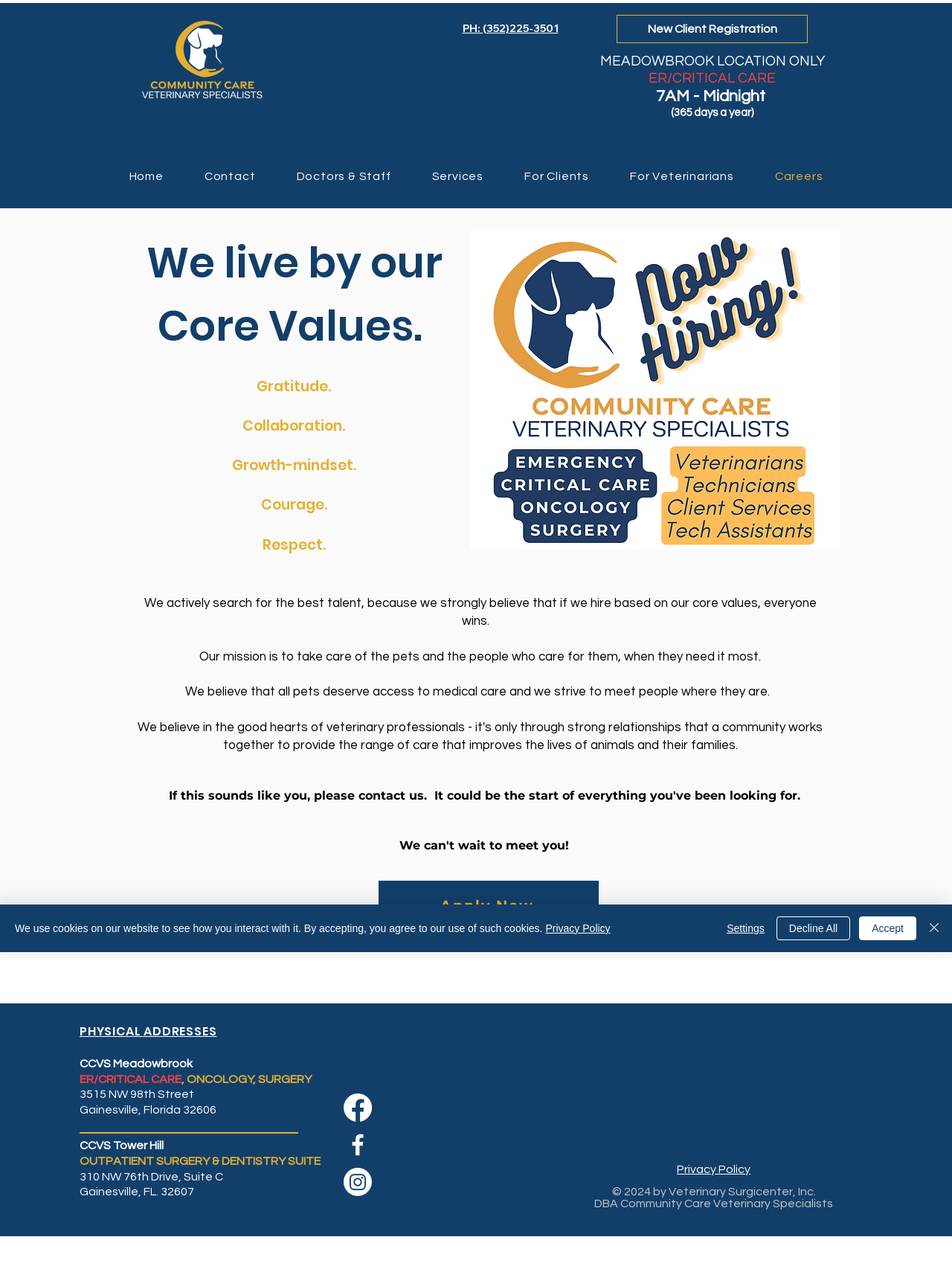What is the phone number?
Please give a detailed and elaborate answer to the question based on the image.

I found the phone number by looking at the heading element with the text 'PH: (352)225-3501', which is located at the top of the webpage.